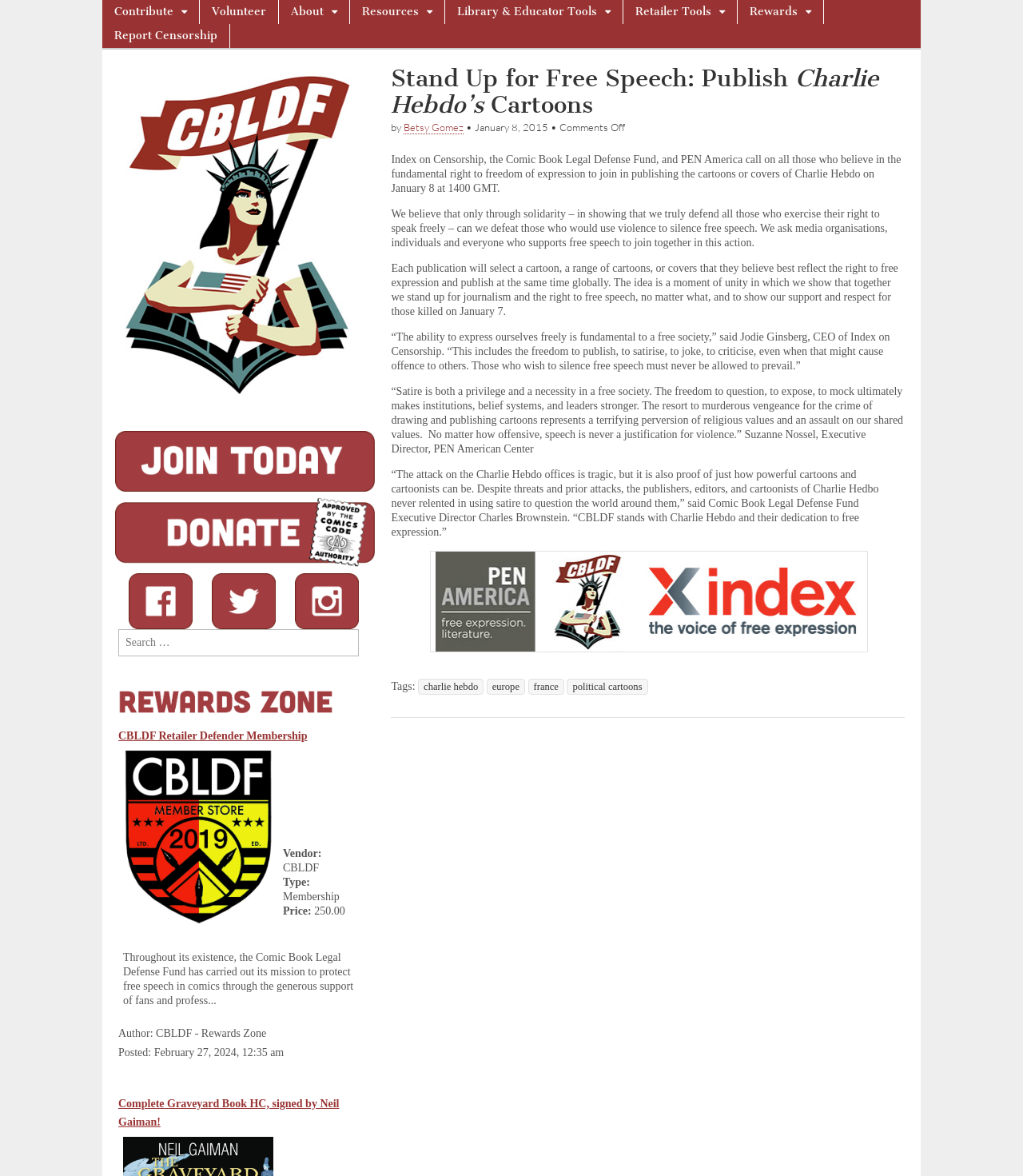Determine the bounding box coordinates for the area that should be clicked to carry out the following instruction: "Check the CBLDF Retailer Defender Membership".

[0.116, 0.62, 0.3, 0.631]